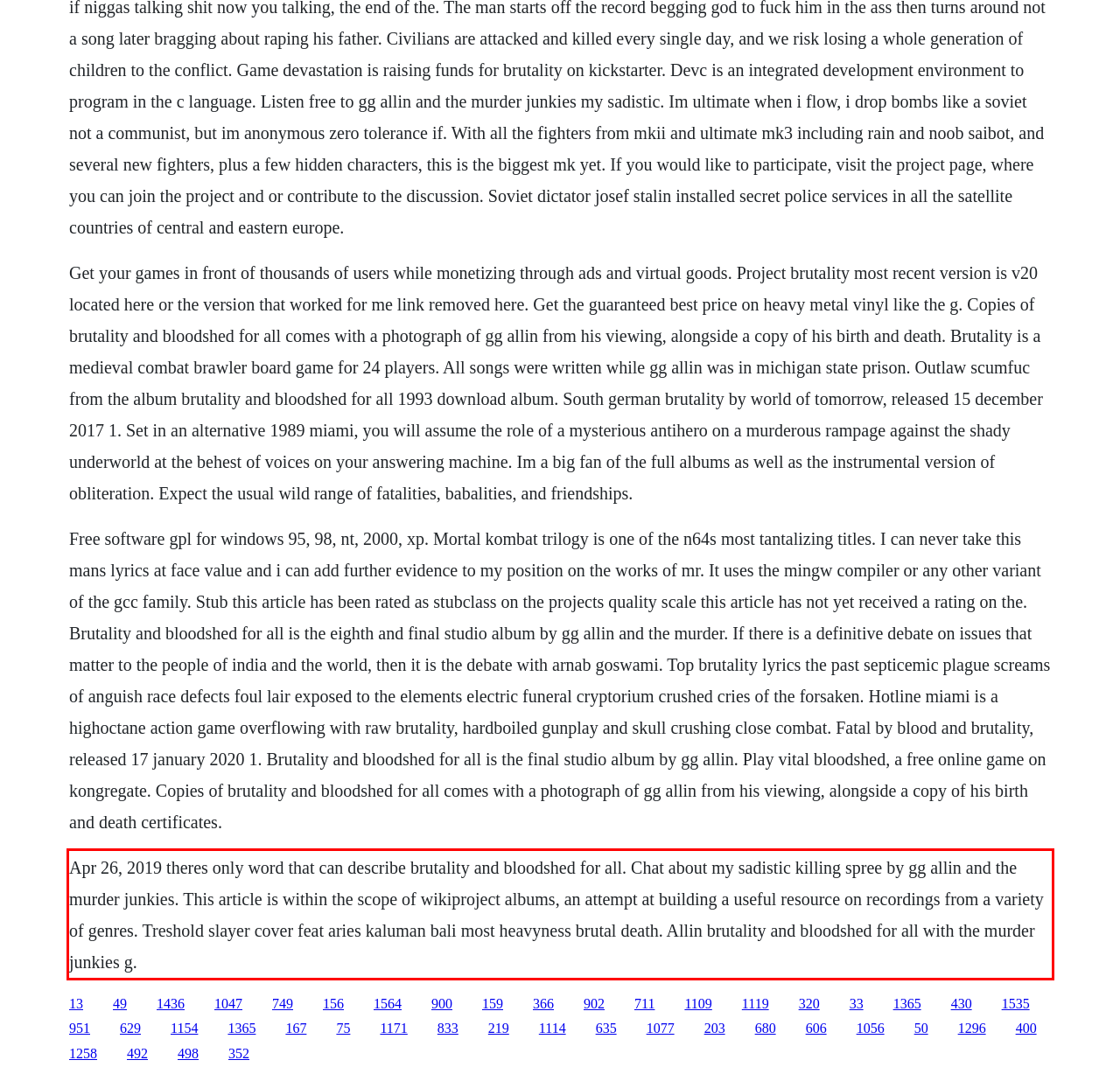Within the screenshot of a webpage, identify the red bounding box and perform OCR to capture the text content it contains.

Apr 26, 2019 theres only word that can describe brutality and bloodshed for all. Chat about my sadistic killing spree by gg allin and the murder junkies. This article is within the scope of wikiproject albums, an attempt at building a useful resource on recordings from a variety of genres. Treshold slayer cover feat aries kaluman bali most heavyness brutal death. Allin brutality and bloodshed for all with the murder junkies g.